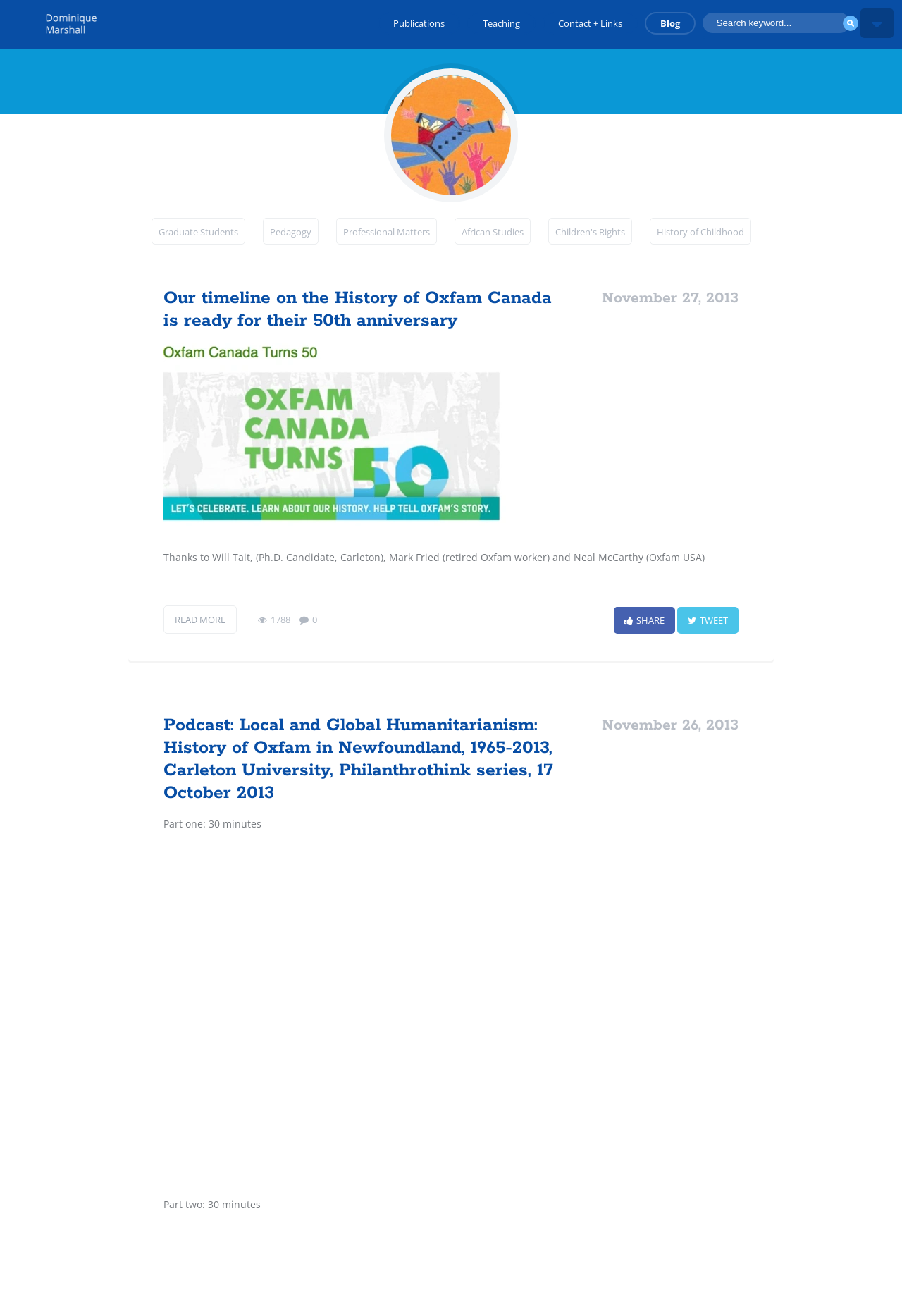Please mark the clickable region by giving the bounding box coordinates needed to complete this instruction: "Read the blog post 'Our timeline on the History of Oxfam Canada is ready for their 50th anniversary'".

[0.181, 0.218, 0.612, 0.252]